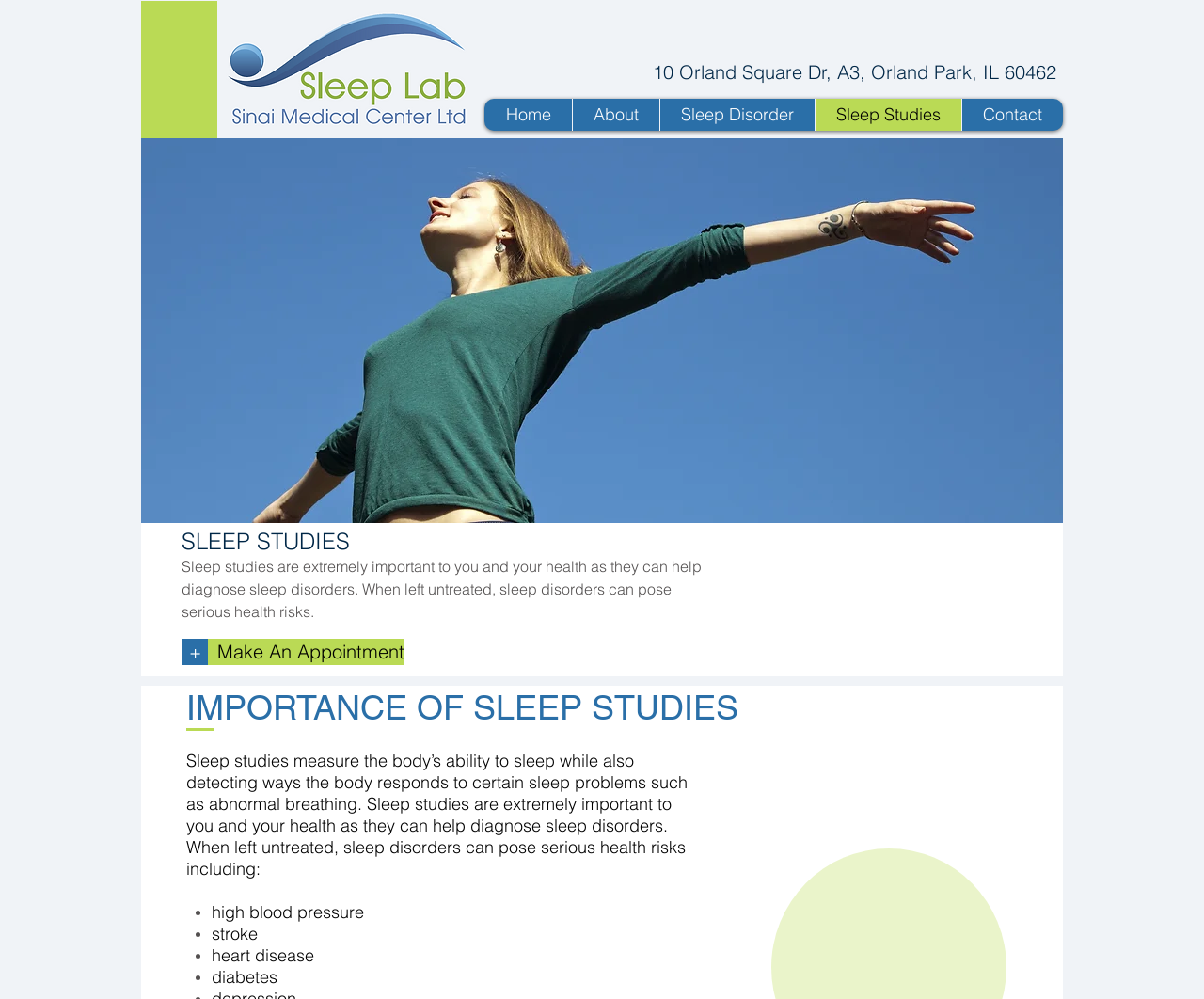Identify the bounding box coordinates for the element you need to click to achieve the following task: "Call the phone number". The coordinates must be four float values ranging from 0 to 1, formatted as [left, top, right, bottom].

[0.731, 0.008, 0.879, 0.065]